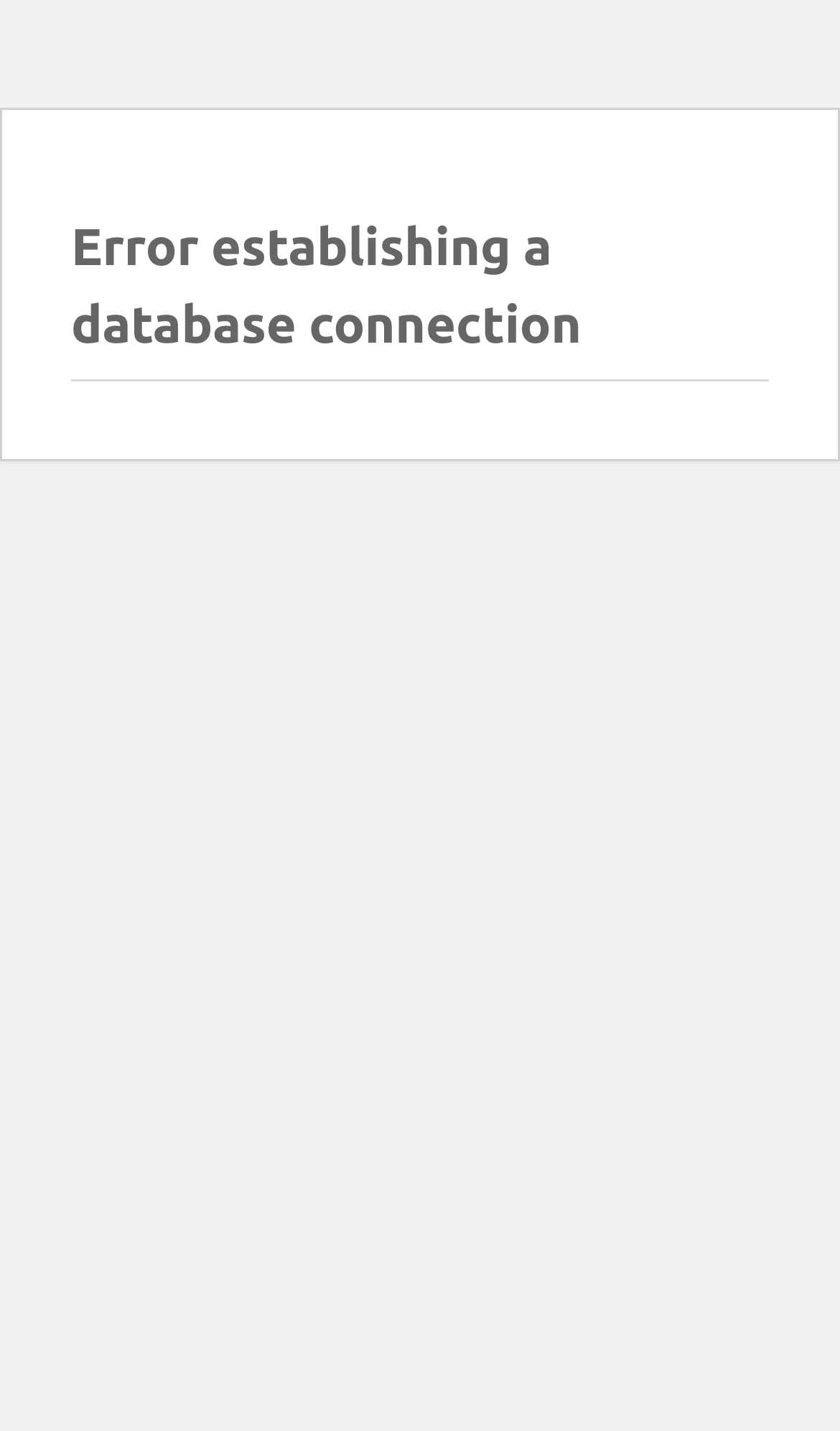Determine the webpage's heading and output its text content.

Error establishing a database connection